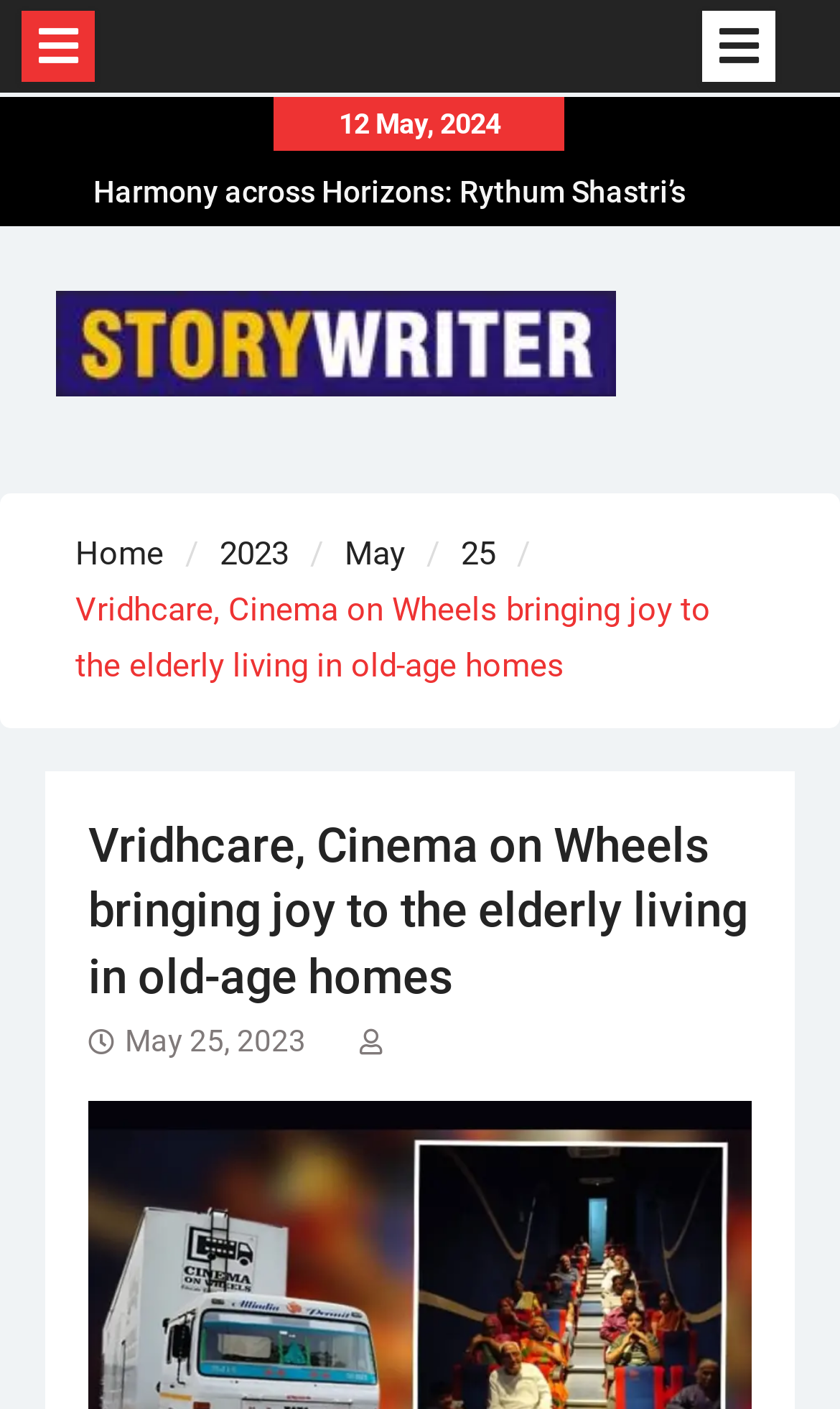Determine the bounding box coordinates for the element that should be clicked to follow this instruction: "View the article about T20 Gully Cricket League". The coordinates should be given as four float numbers between 0 and 1, in the format [left, top, right, bottom].

[0.053, 0.117, 0.874, 0.192]